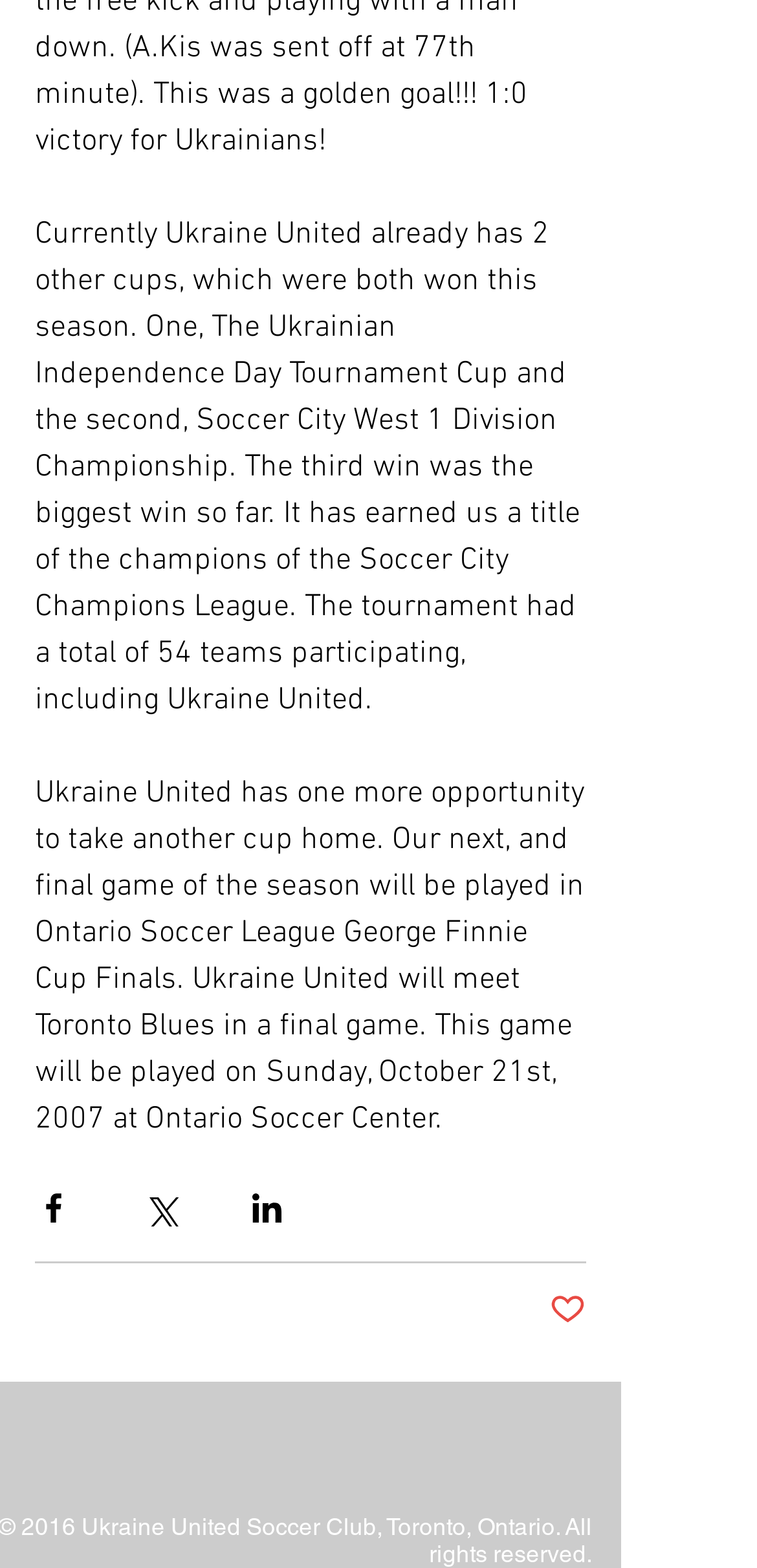Locate the UI element described by aria-label="Share via Facebook" in the provided webpage screenshot. Return the bounding box coordinates in the format (top-left x, top-left y, bottom-right x, bottom-right y), ensuring all values are between 0 and 1.

[0.046, 0.758, 0.095, 0.782]